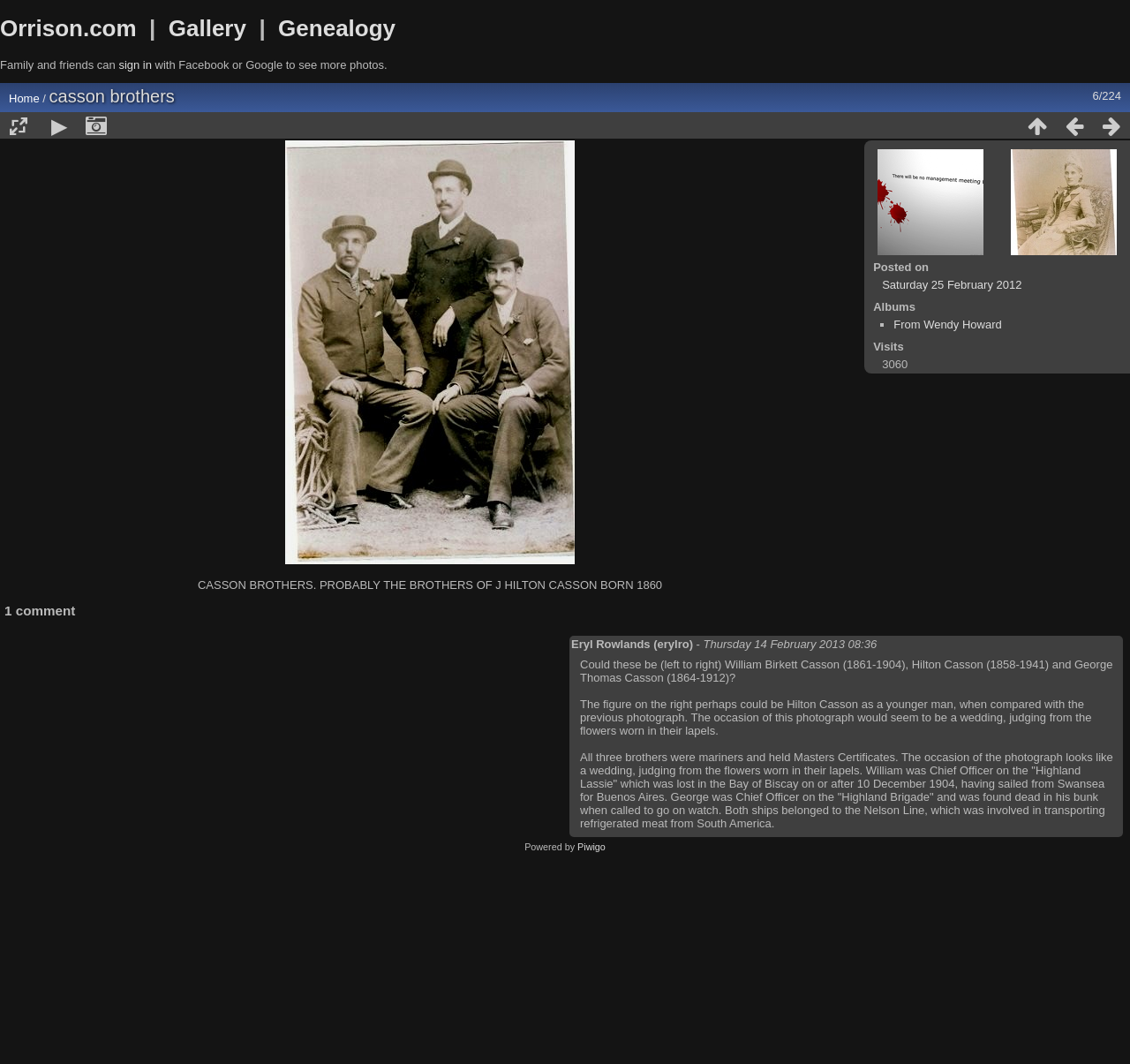What is the name of the brothers in the photo?
Please respond to the question with a detailed and informative answer.

The name of the brothers in the photo is mentioned in the text below the image, which says 'CASSON BROTHERS. PROBABLY THE BROTHERS OF J HILTON CASSON BORN 1860'.